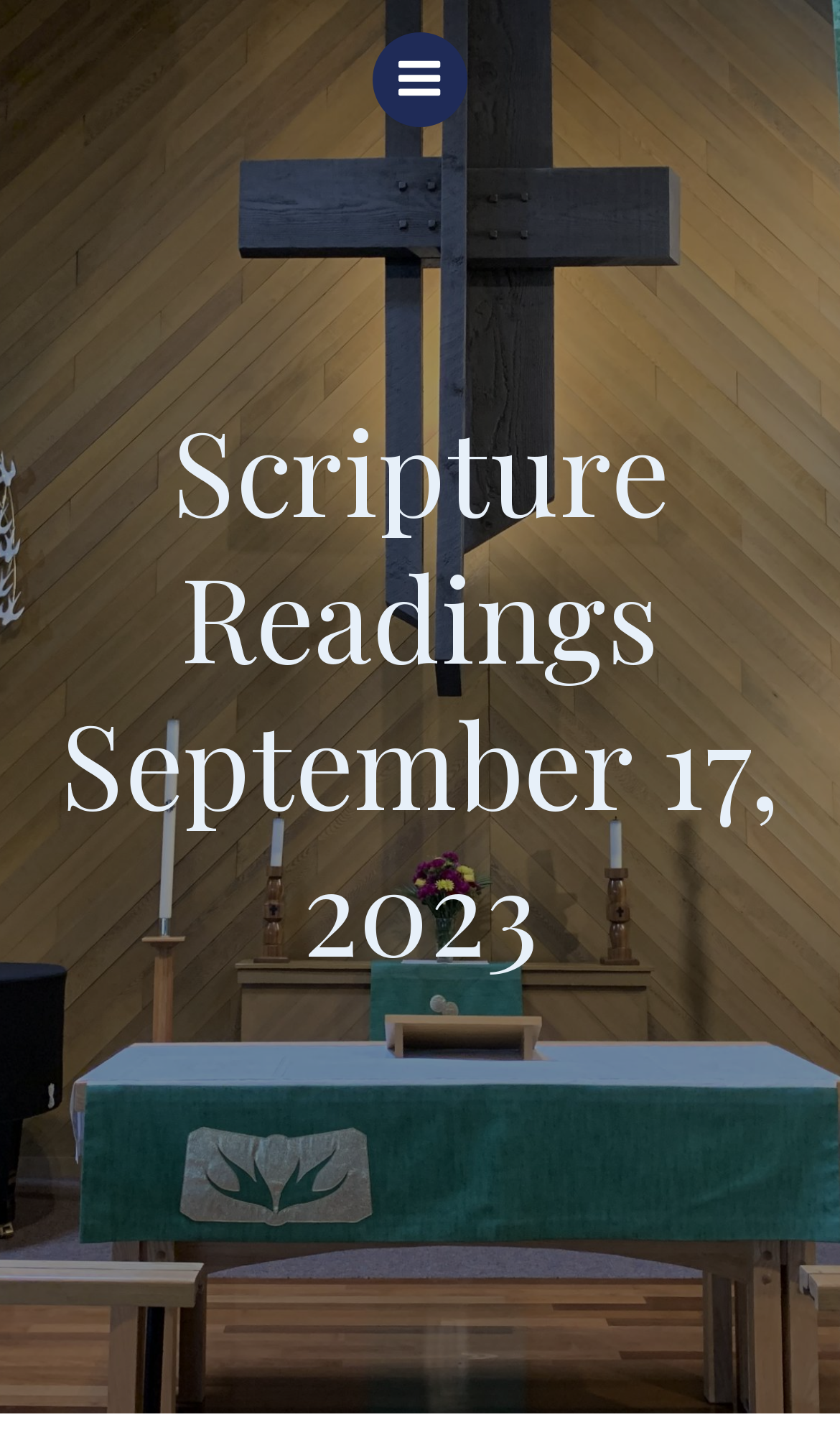Generate the main heading text from the webpage.

Scripture Readings September 17, 2023